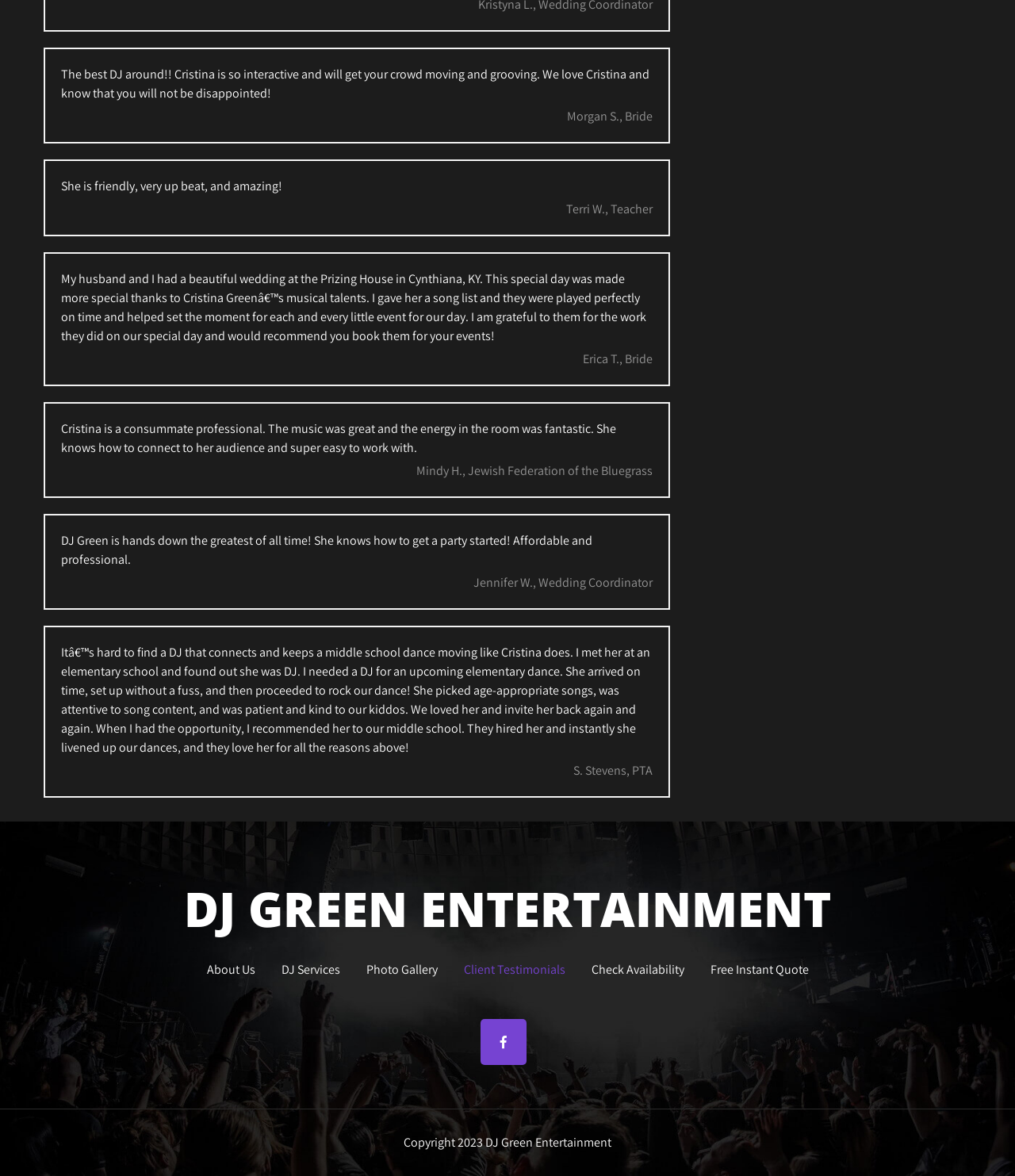Bounding box coordinates must be specified in the format (top-left x, top-left y, bottom-right x, bottom-right y). All values should be floating point numbers between 0 and 1. What are the bounding box coordinates of the UI element described as: Contact Us

None